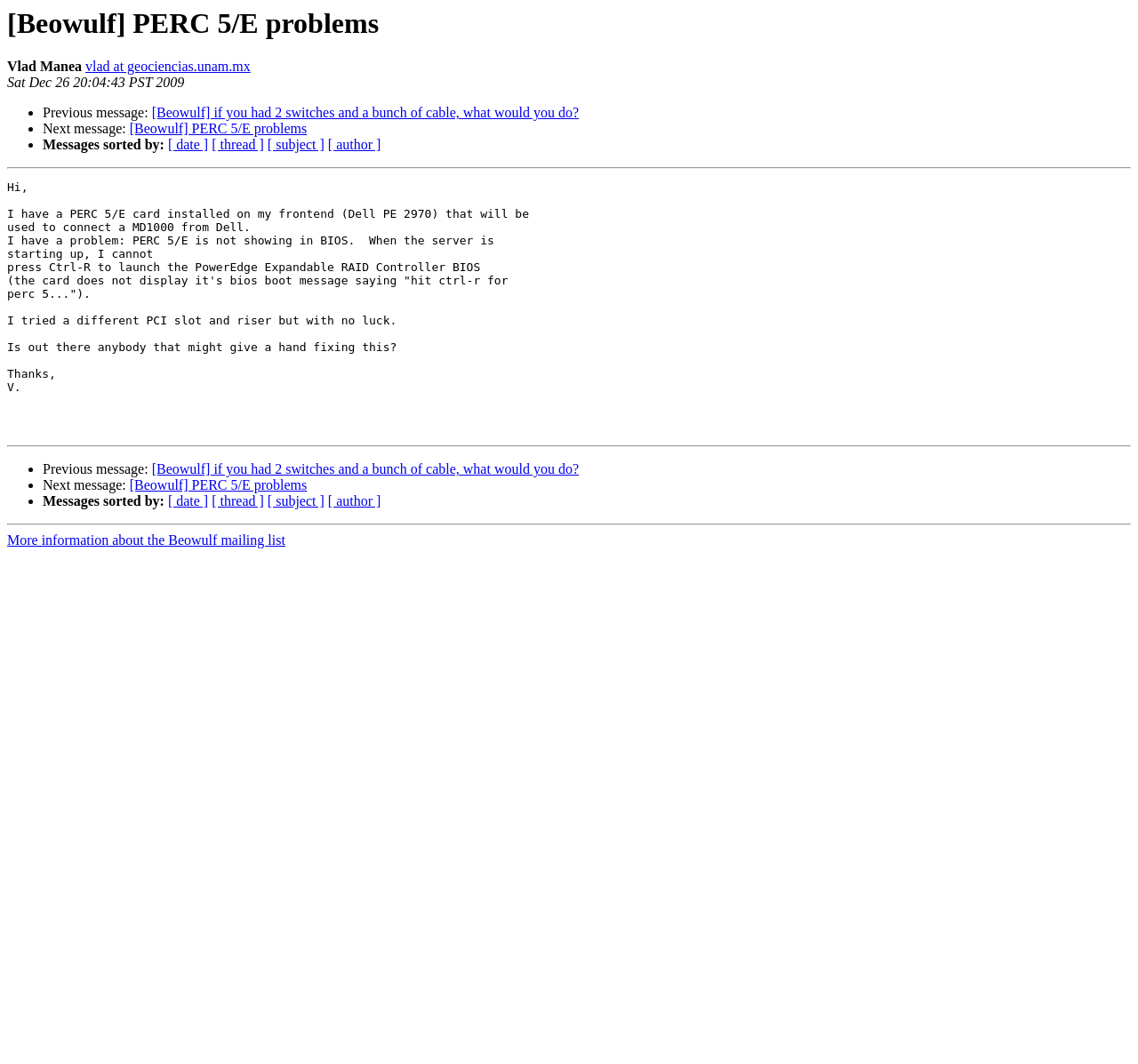Please specify the bounding box coordinates of the region to click in order to perform the following instruction: "View previous message".

[0.038, 0.099, 0.133, 0.113]